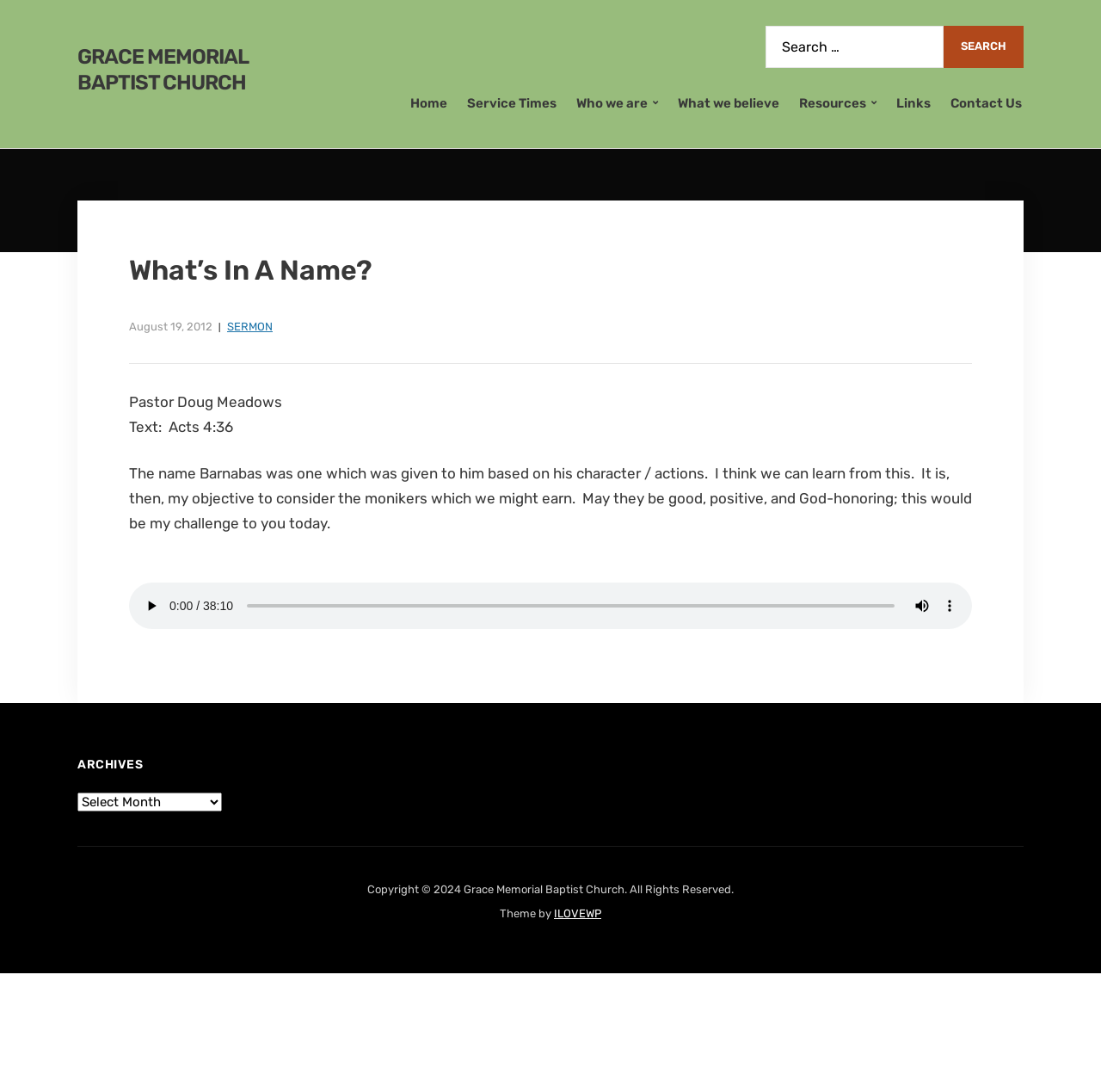Can you provide the bounding box coordinates for the element that should be clicked to implement the instruction: "Go to Home page"?

[0.371, 0.078, 0.408, 0.112]